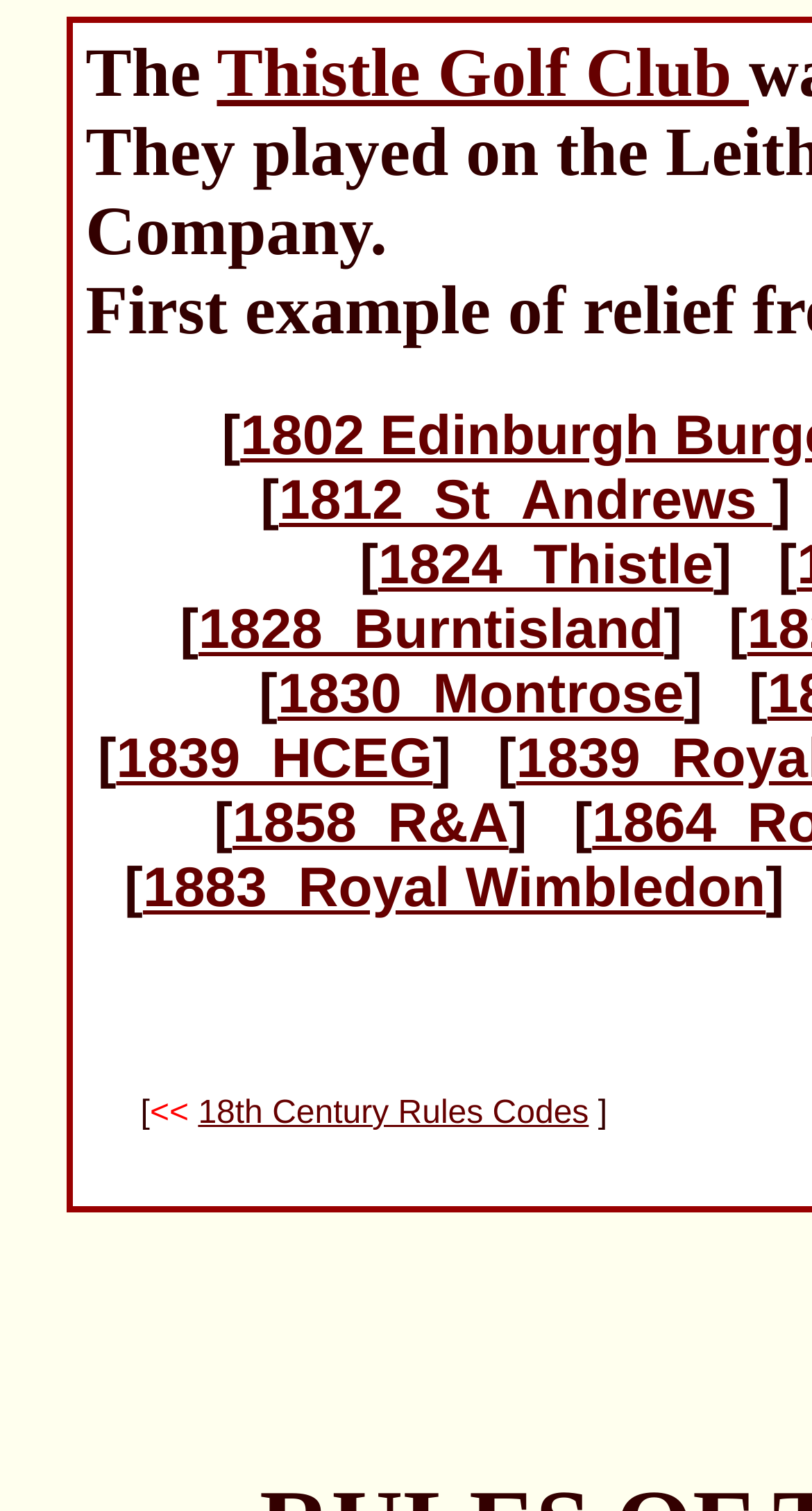Identify the bounding box coordinates of the specific part of the webpage to click to complete this instruction: "view 1812 St Andrews rules".

[0.344, 0.31, 0.951, 0.352]